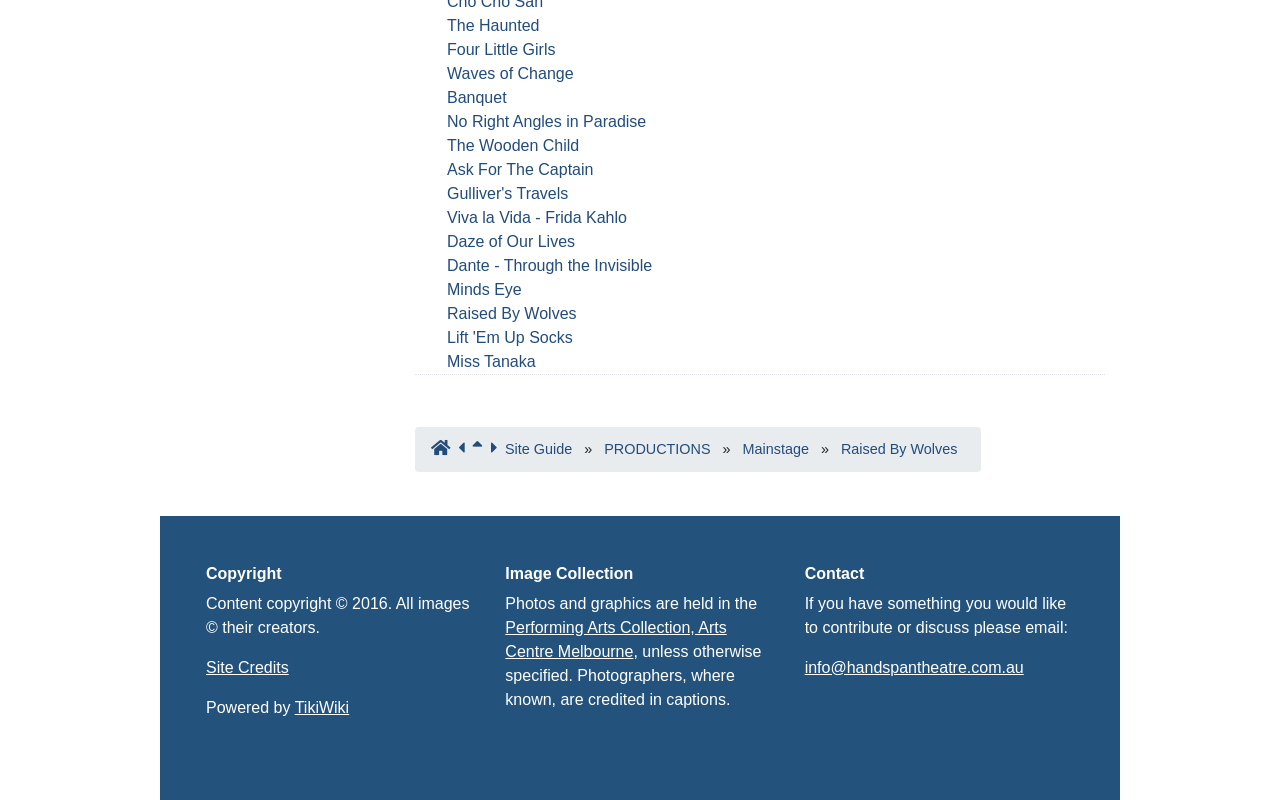Provide a short, one-word or phrase answer to the question below:
How many links are in the navigation breadcrumb?

6